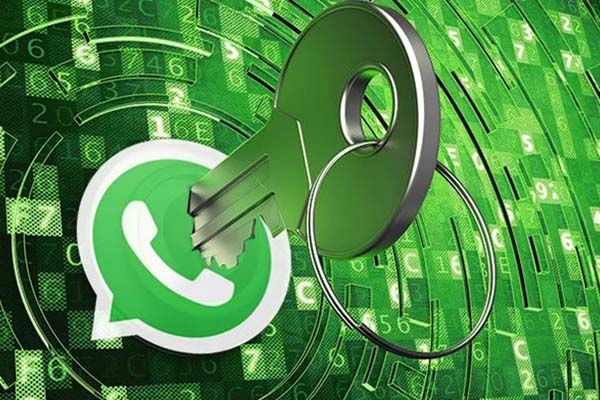What is the purpose of the 'WhatsApp Active Filter - WhatsApp Number Checker' tool?
Based on the screenshot, answer the question with a single word or phrase.

To identify active WhatsApp accounts